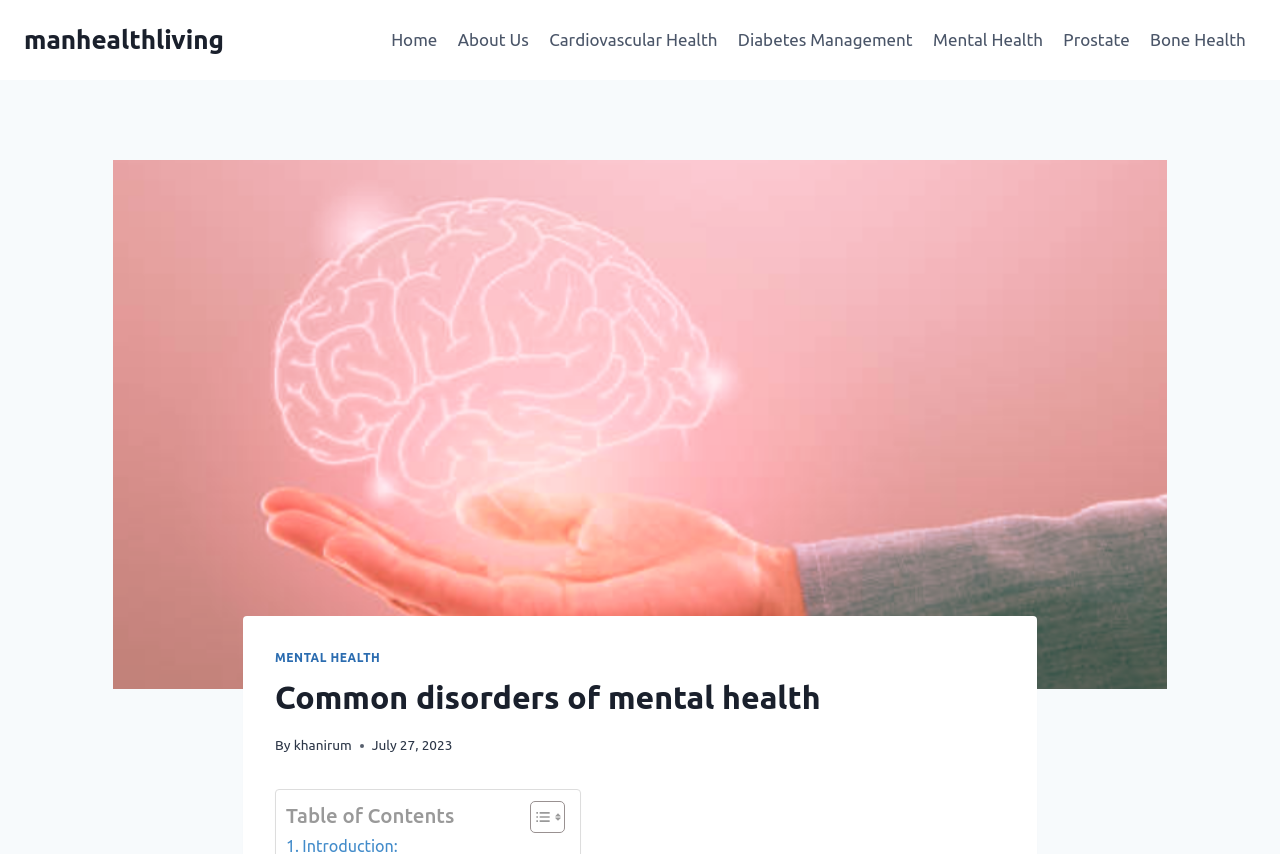Identify the text that serves as the heading for the webpage and generate it.

Common disorders of mental health